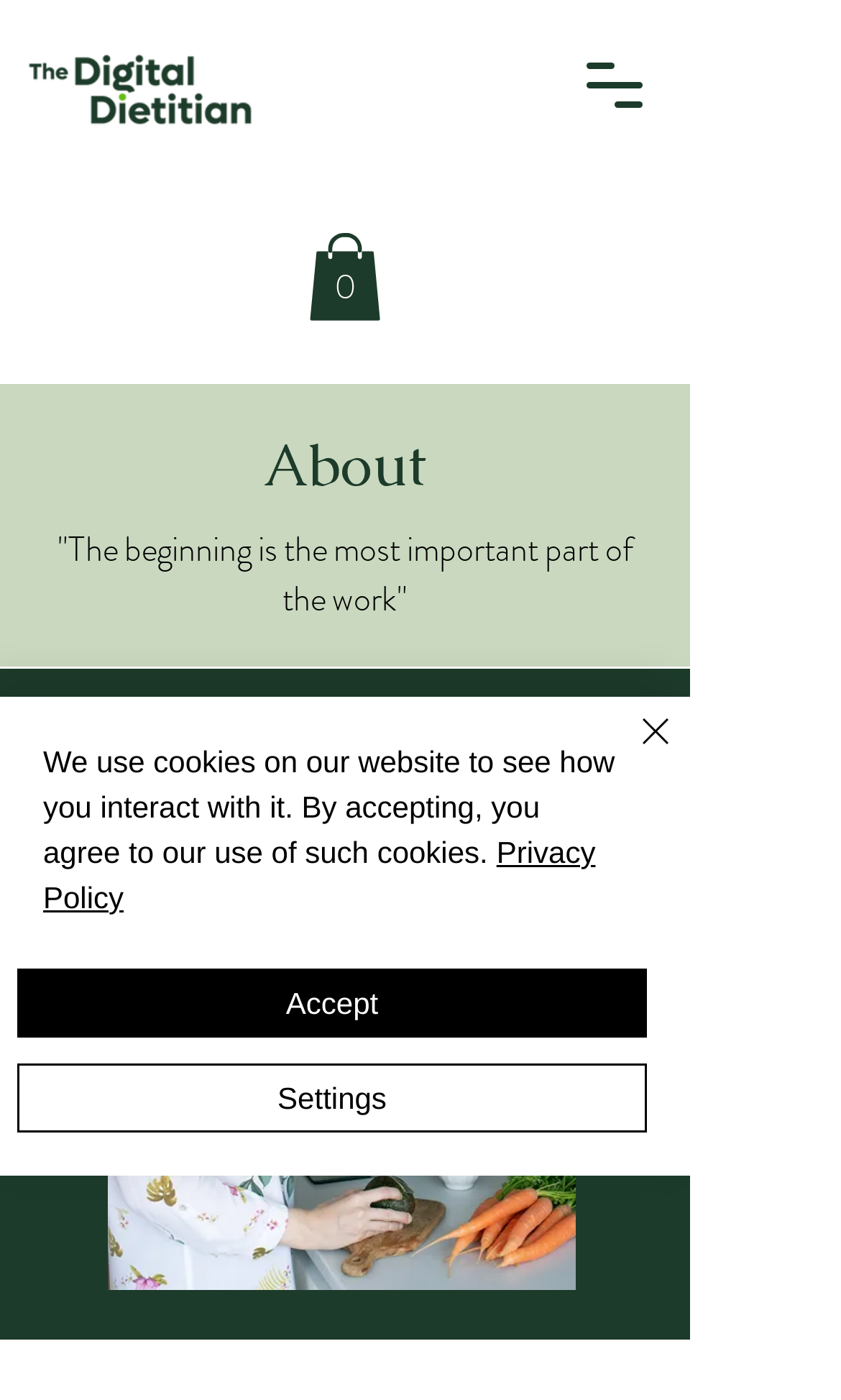Provide your answer in a single word or phrase: 
What is the topic of the image on the webpage?

IBS Dietitian